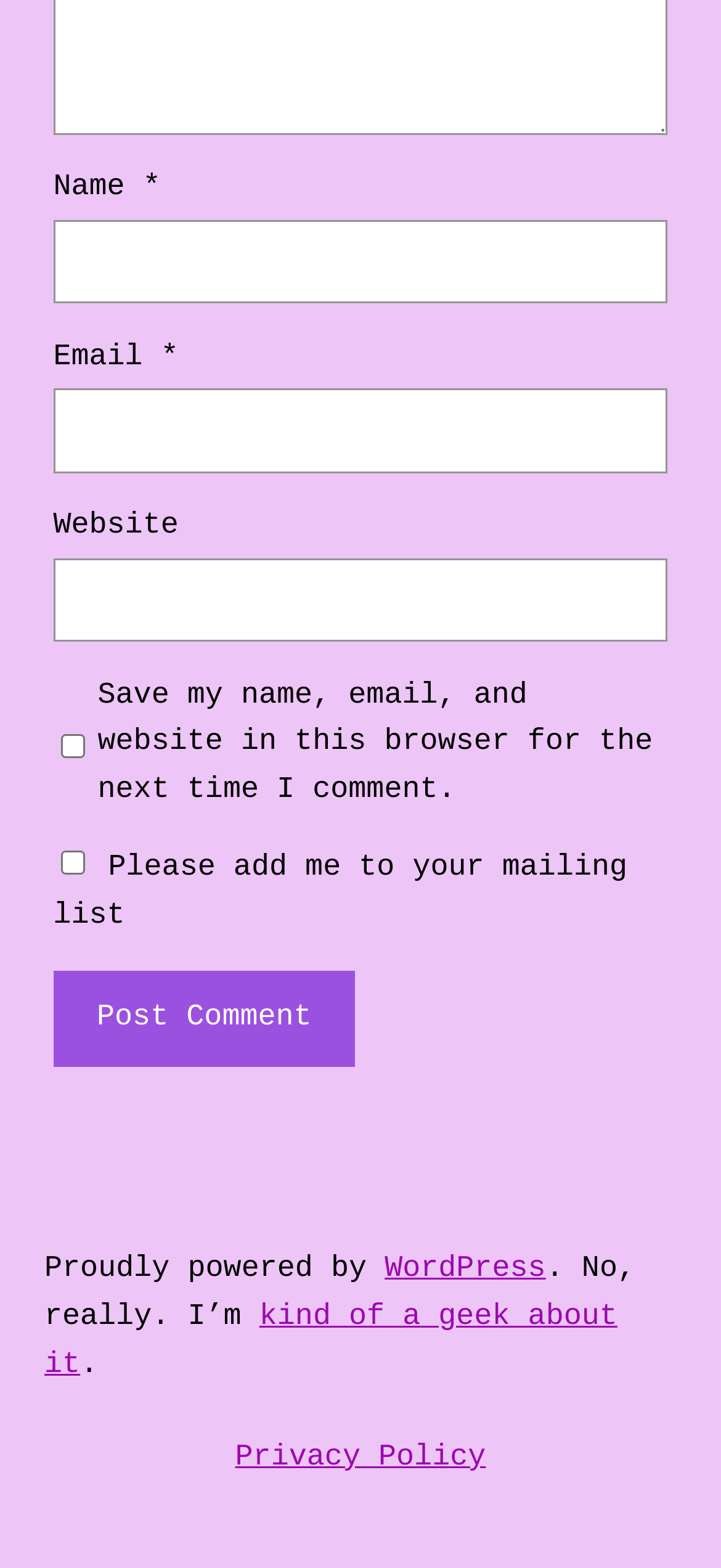How many links are present in the footer section of the webpage?
From the screenshot, supply a one-word or short-phrase answer.

3